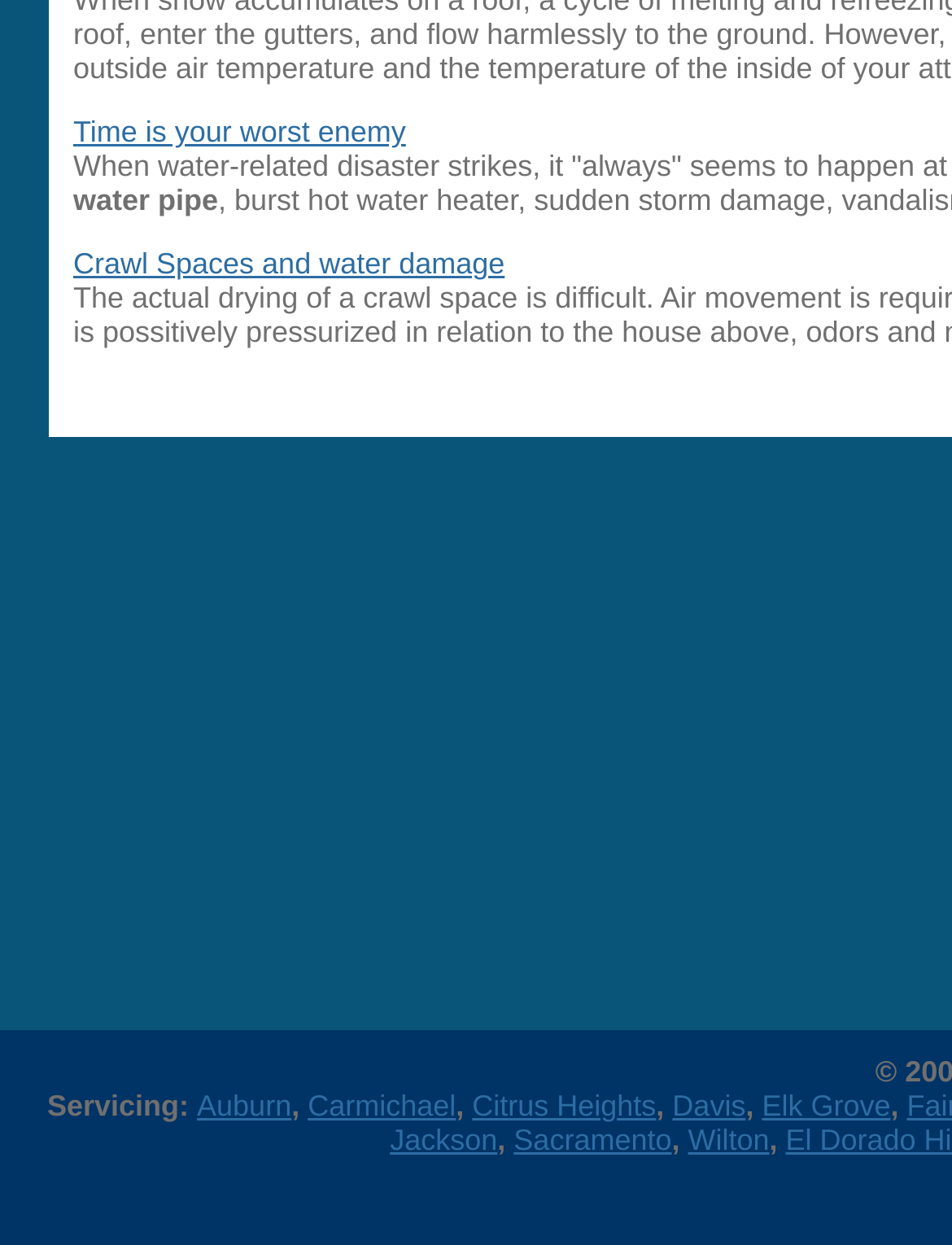Determine the bounding box coordinates of the region to click in order to accomplish the following instruction: "Get in touch through Contact and Directions". Provide the coordinates as four float numbers between 0 and 1, specifically [left, top, right, bottom].

None